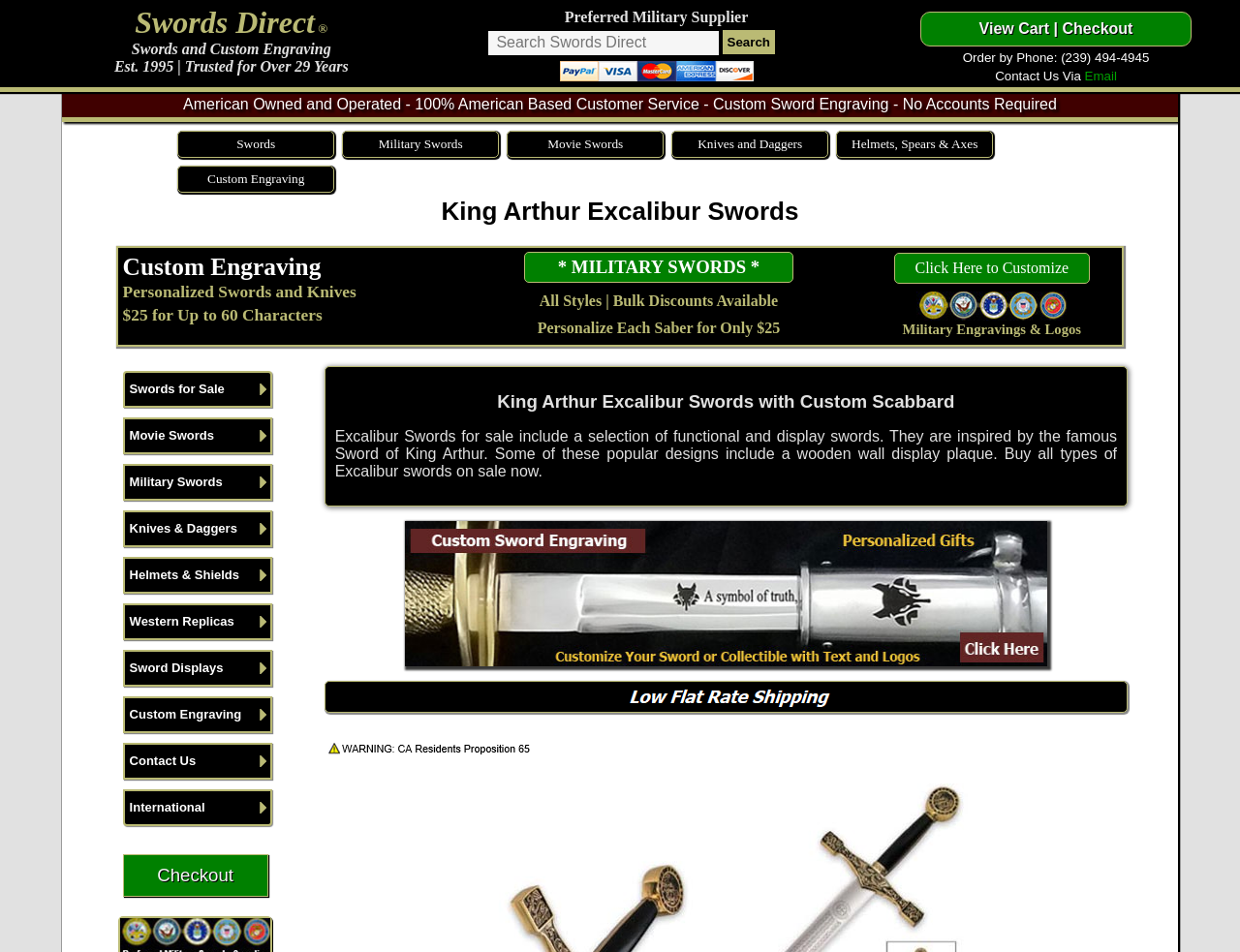Could you indicate the bounding box coordinates of the region to click in order to complete this instruction: "View cart".

[0.742, 0.012, 0.961, 0.049]